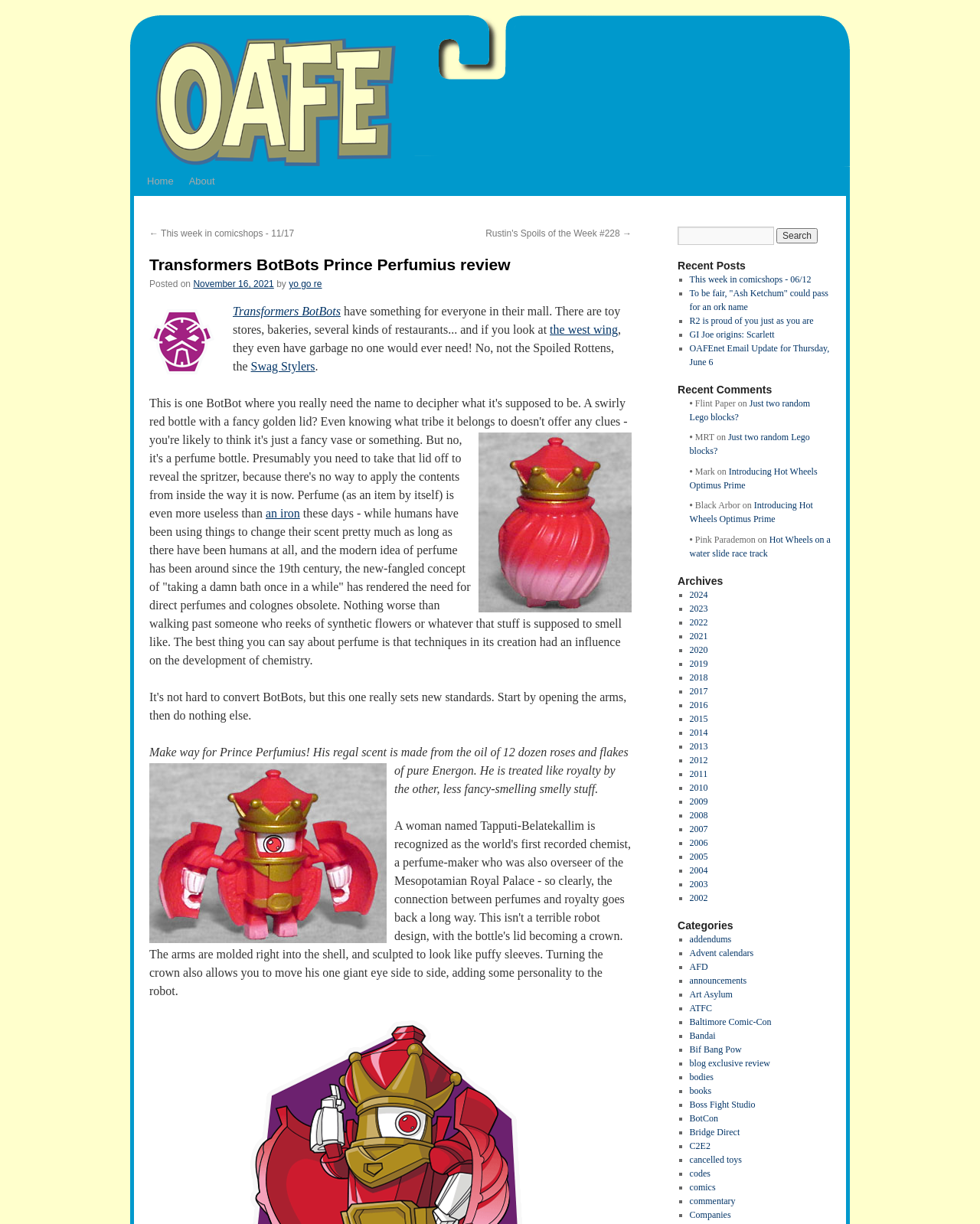Given the content of the image, can you provide a detailed answer to the question?
How many dozen roses are used to make Prince Perfumius' scent?

The answer can be found in the text 'Make way for Prince Perfumius! His regal scent is made from the oil of 12 dozen roses and flakes of pure Energon.' which describes the ingredients used to make the perfume.